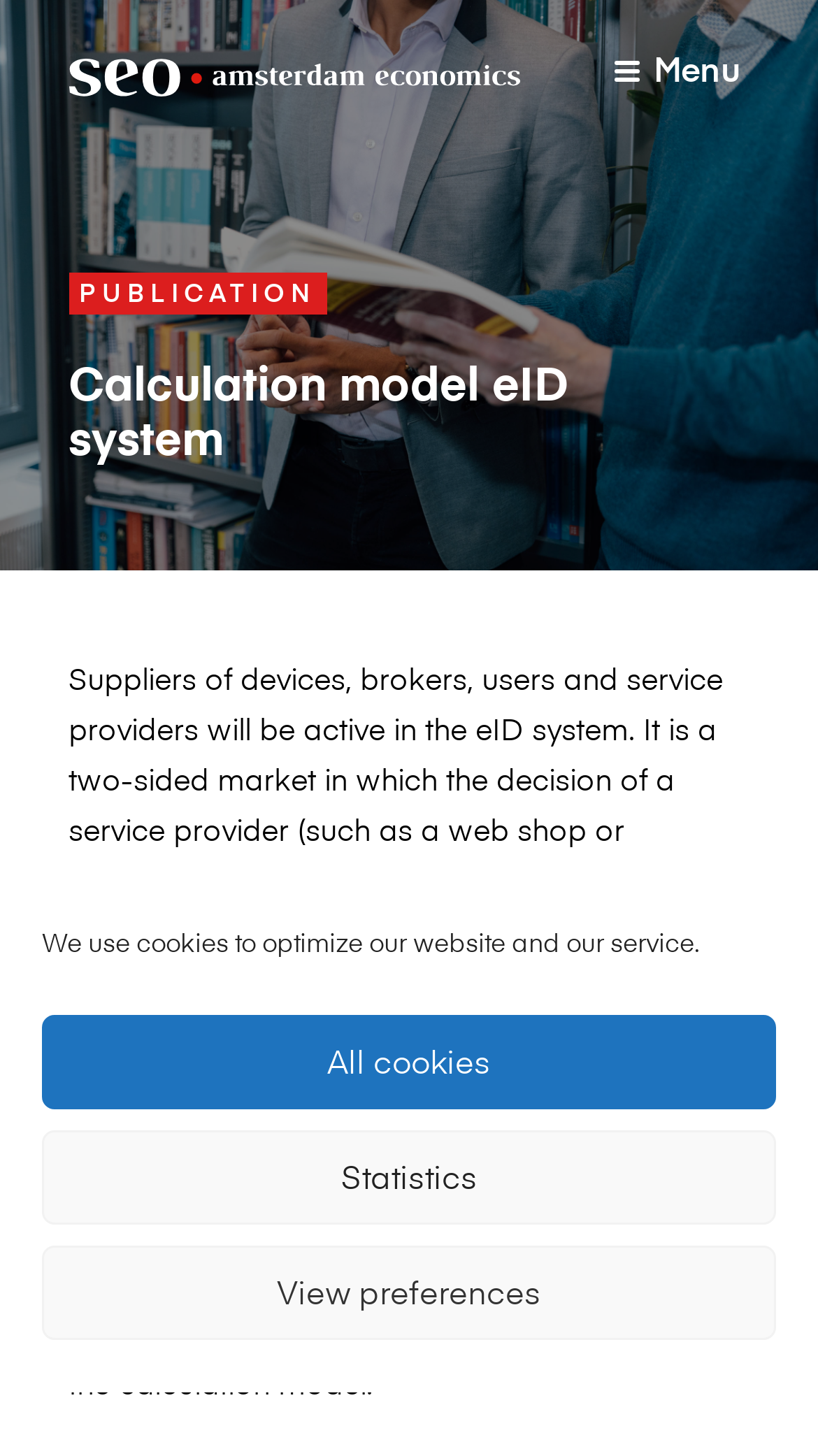Utilize the details in the image to thoroughly answer the following question: What is the basis of payment in the system?

The basis of payment in the system can be inferred from the text which states 'payment takes place on a transaction basis...'. This suggests that payment in the eID system is based on transactions.